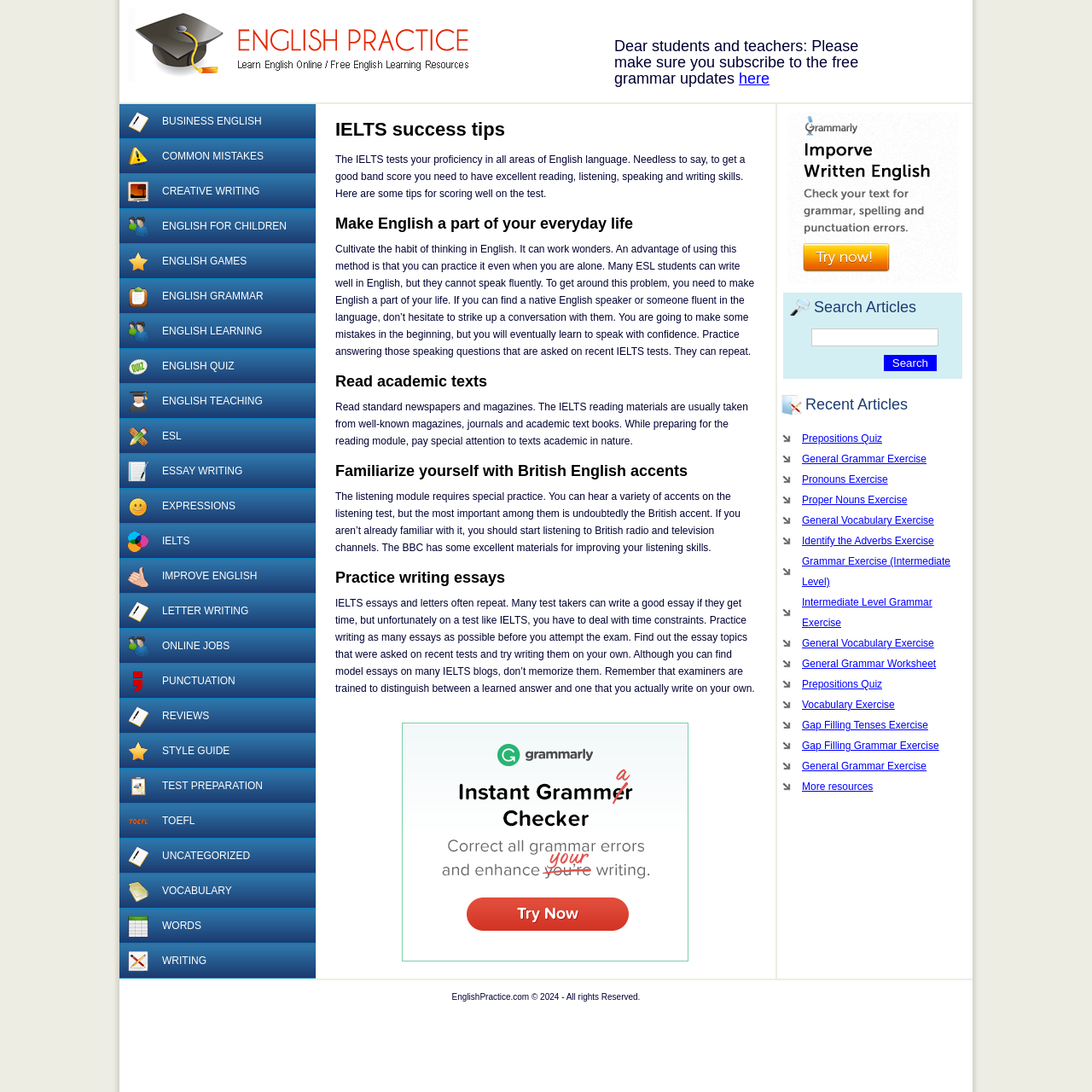Please indicate the bounding box coordinates for the clickable area to complete the following task: "Read the IELTS success tips". The coordinates should be specified as four float numbers between 0 and 1, i.e., [left, top, right, bottom].

[0.307, 0.111, 0.691, 0.127]